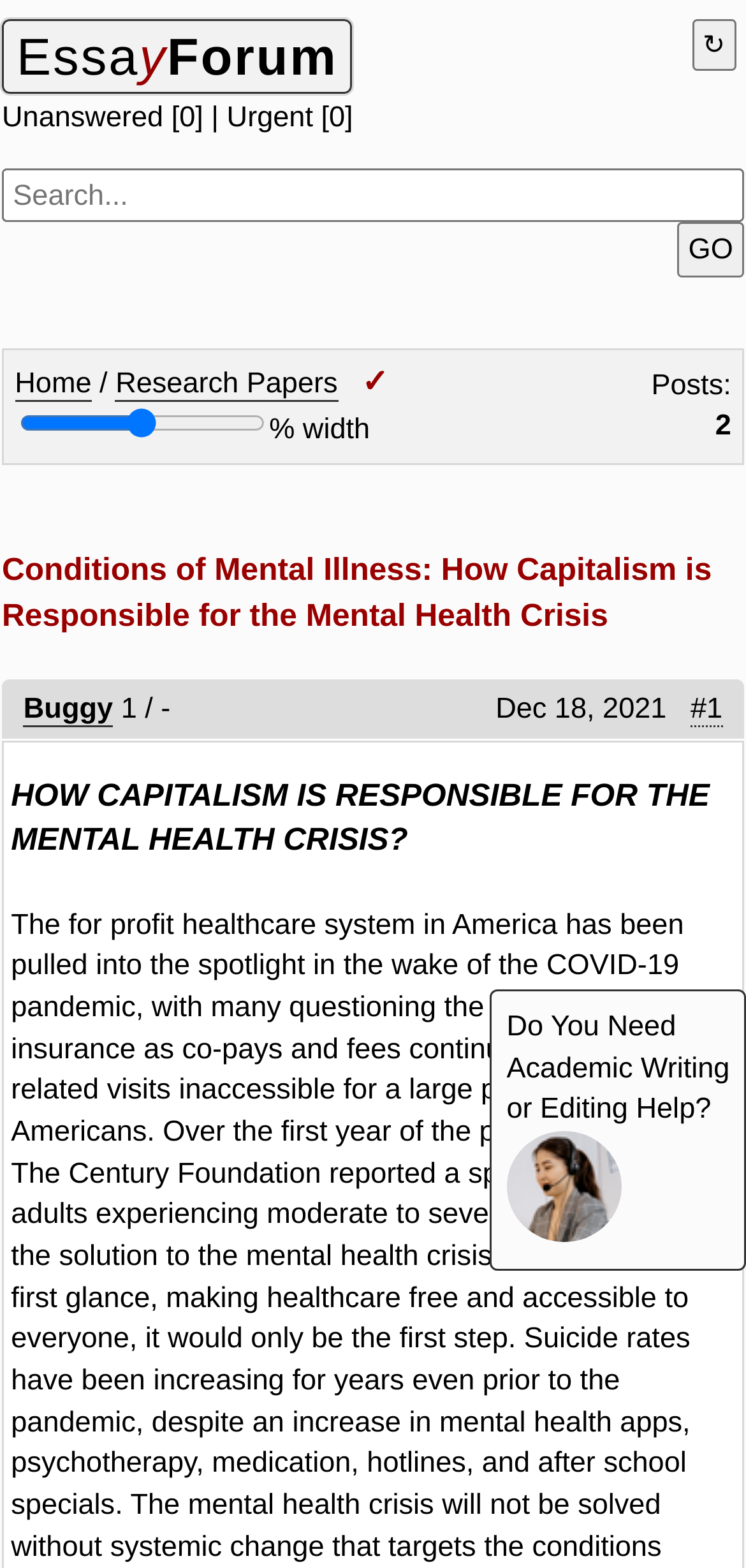Please find and report the bounding box coordinates of the element to click in order to perform the following action: "Click on Construction and Urban Development". The coordinates should be expressed as four float numbers between 0 and 1, in the format [left, top, right, bottom].

None